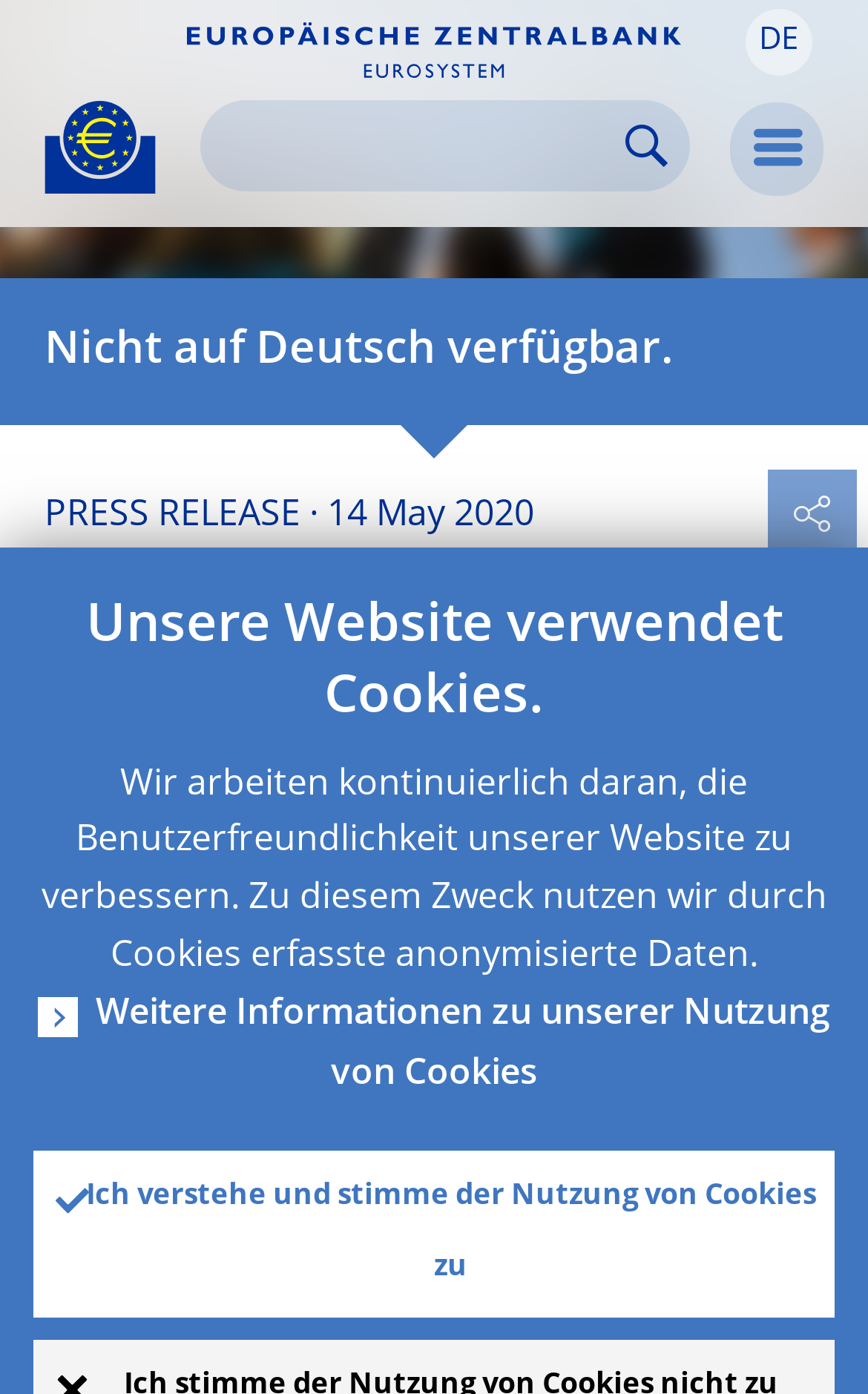With reference to the image, please provide a detailed answer to the following question: What is the language of the webpage?

The language of the webpage is German, as indicated by the 'DE' button on the top right corner of the webpage, which suggests that the webpage is currently in German and can be changed to other languages.